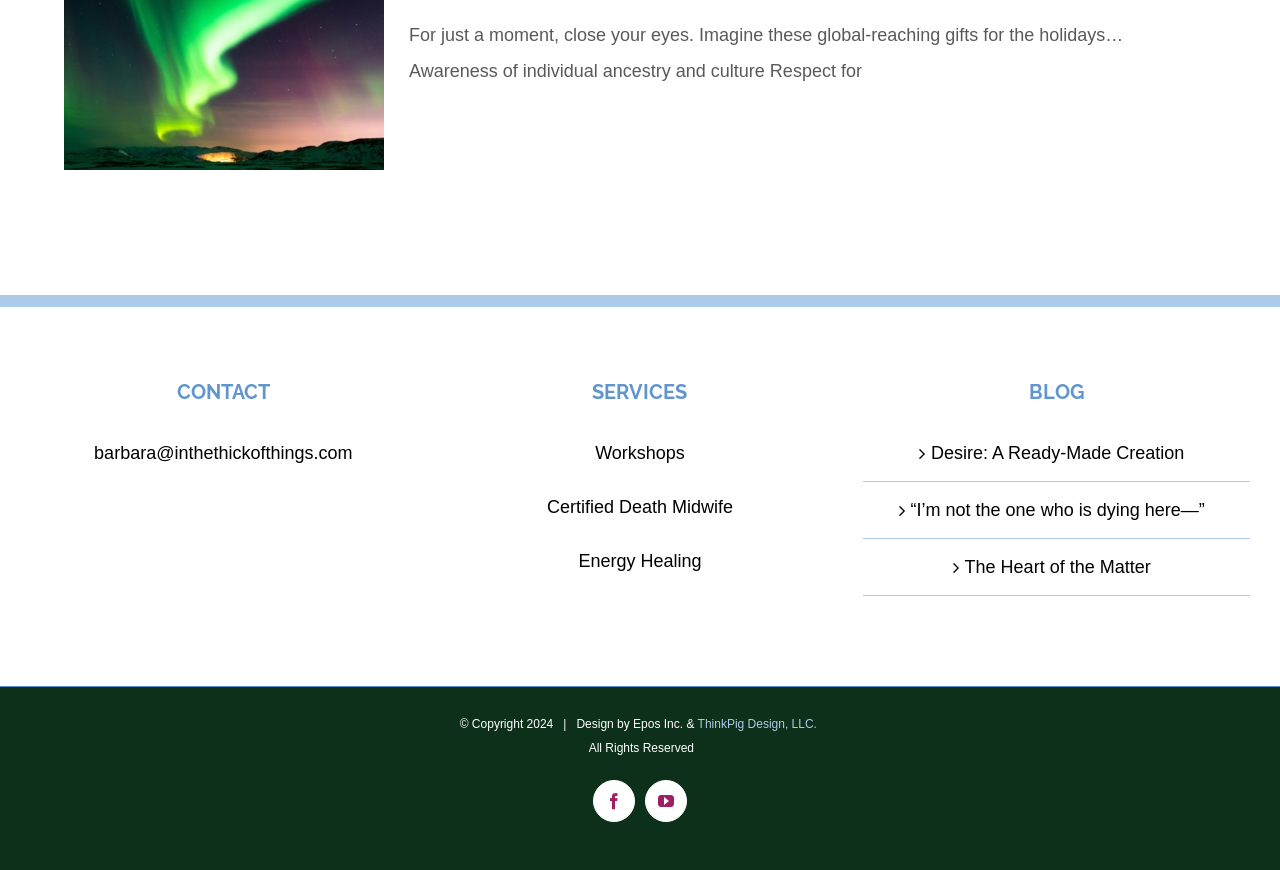Using the details from the image, please elaborate on the following question: What is the contact email address?

I found the contact email address by looking at the link element with the text 'barbara@inthethickofthings.com' which is located under the 'CONTACT' heading.